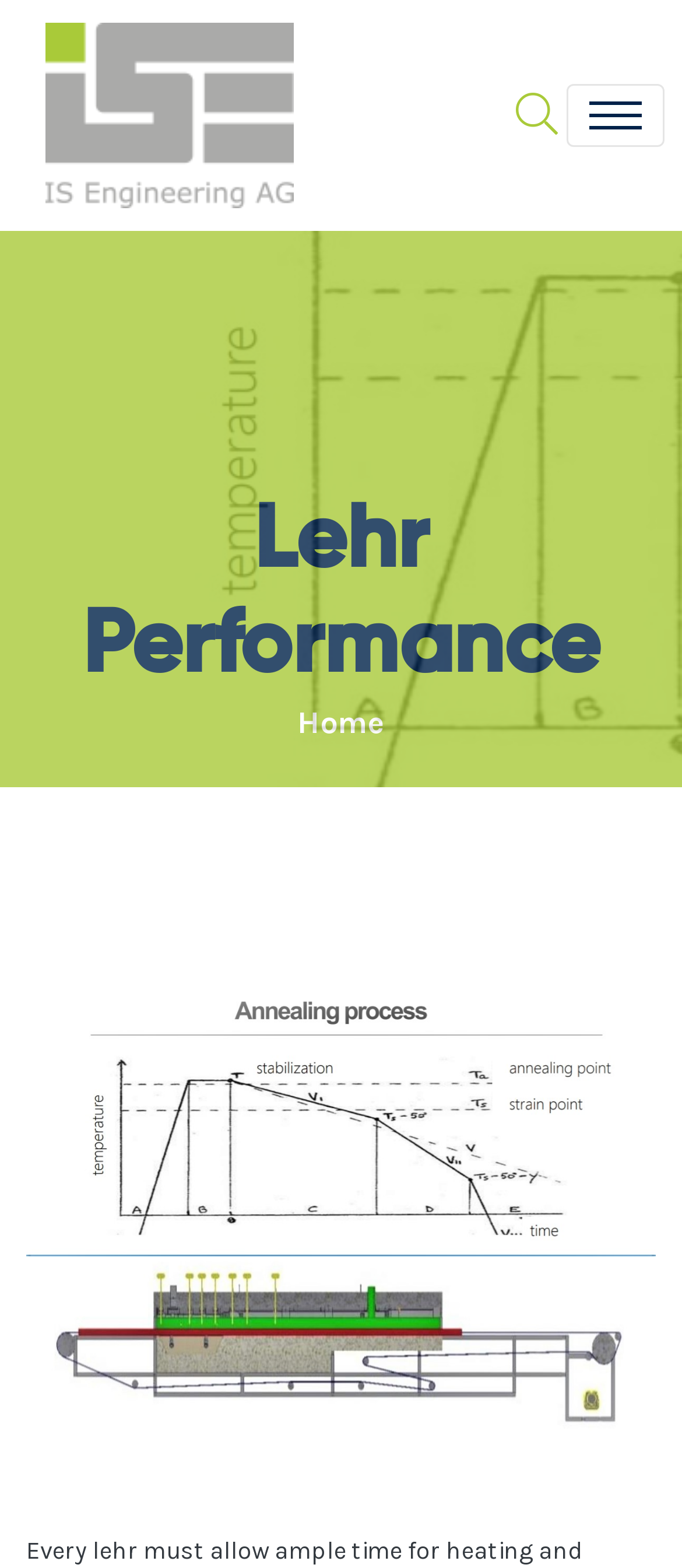Find the bounding box of the element with the following description: "aria-label="Toggle navigation"". The coordinates must be four float numbers between 0 and 1, formatted as [left, top, right, bottom].

[0.831, 0.054, 0.974, 0.094]